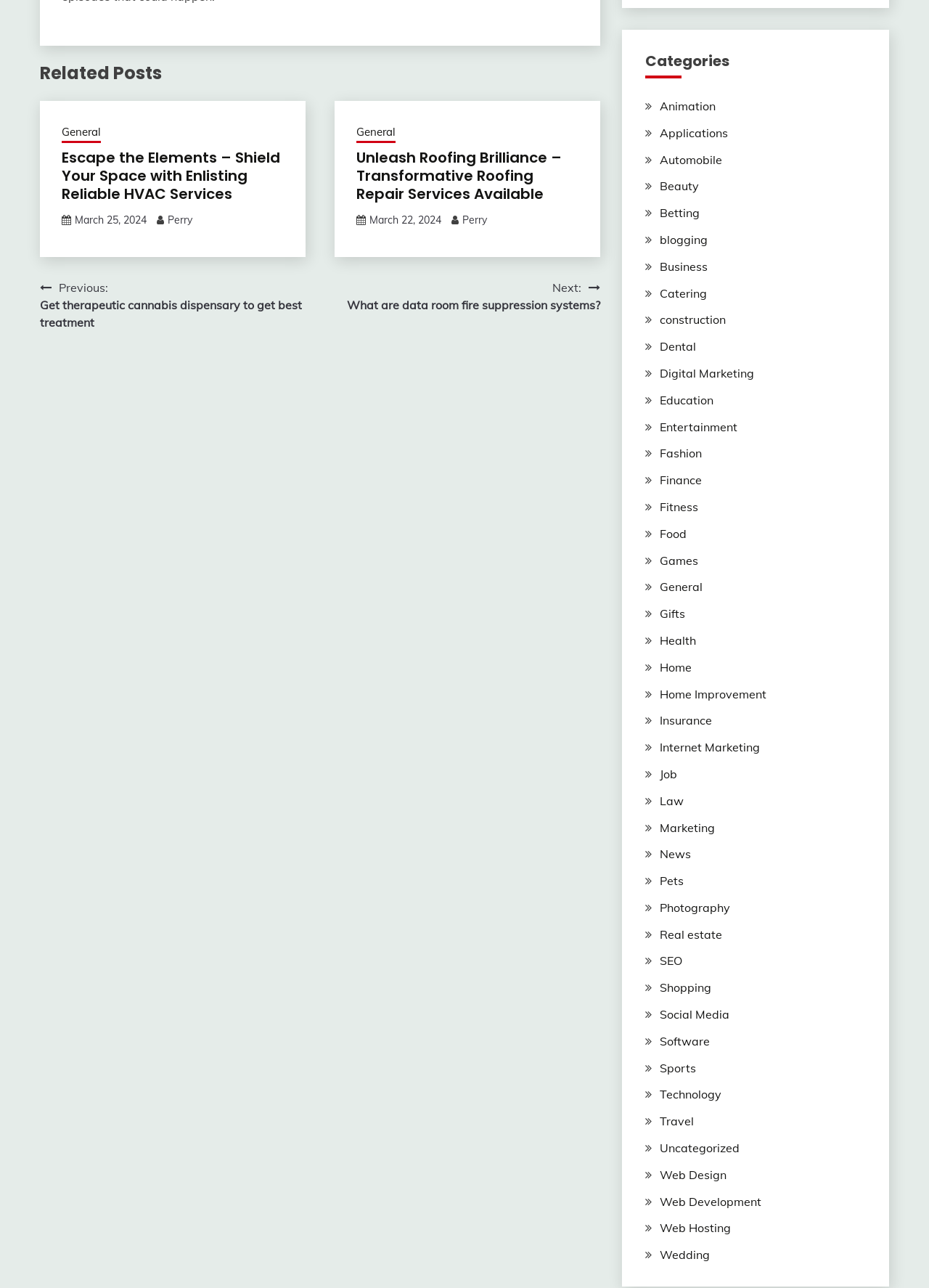Find the bounding box coordinates for the HTML element described in this sentence: "March 25, 2024March 29, 2024". Provide the coordinates as four float numbers between 0 and 1, in the format [left, top, right, bottom].

[0.08, 0.166, 0.158, 0.176]